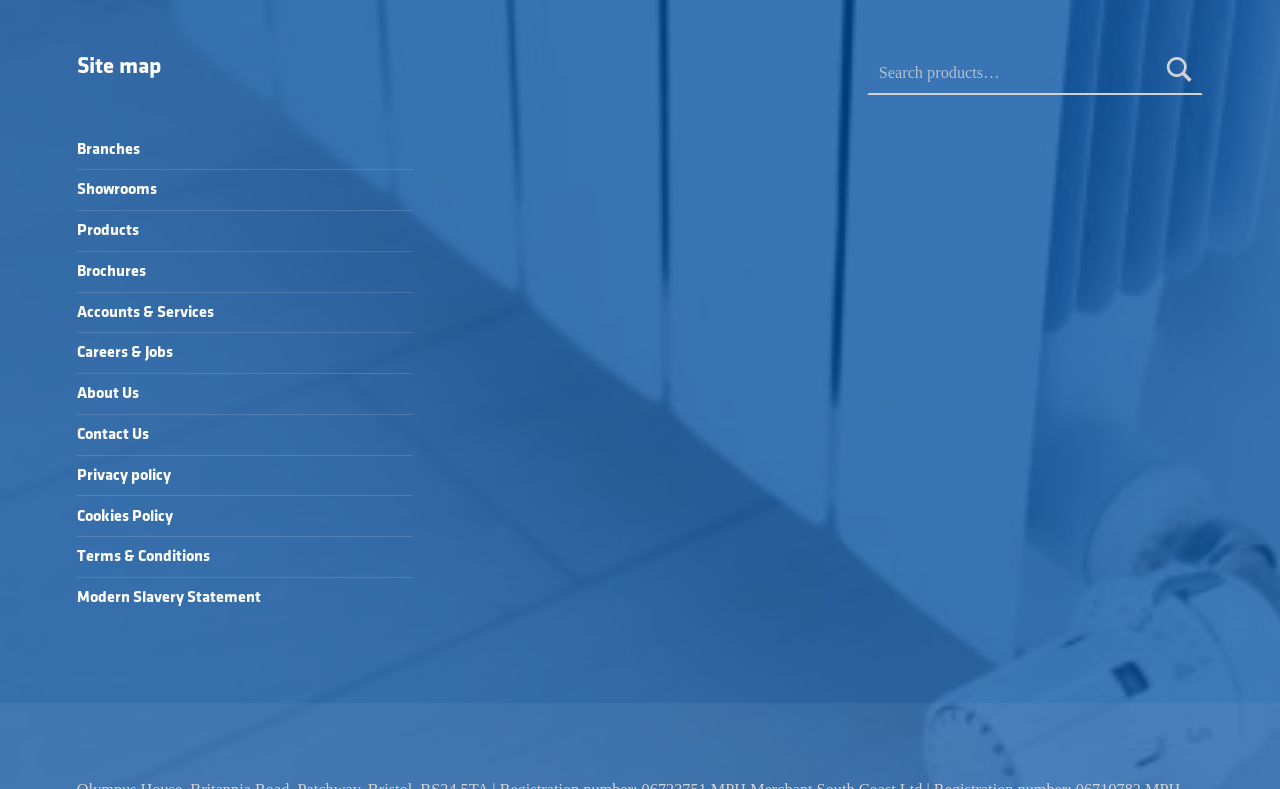What is the main category of links on the webpage?
Please answer using one word or phrase, based on the screenshot.

Site map